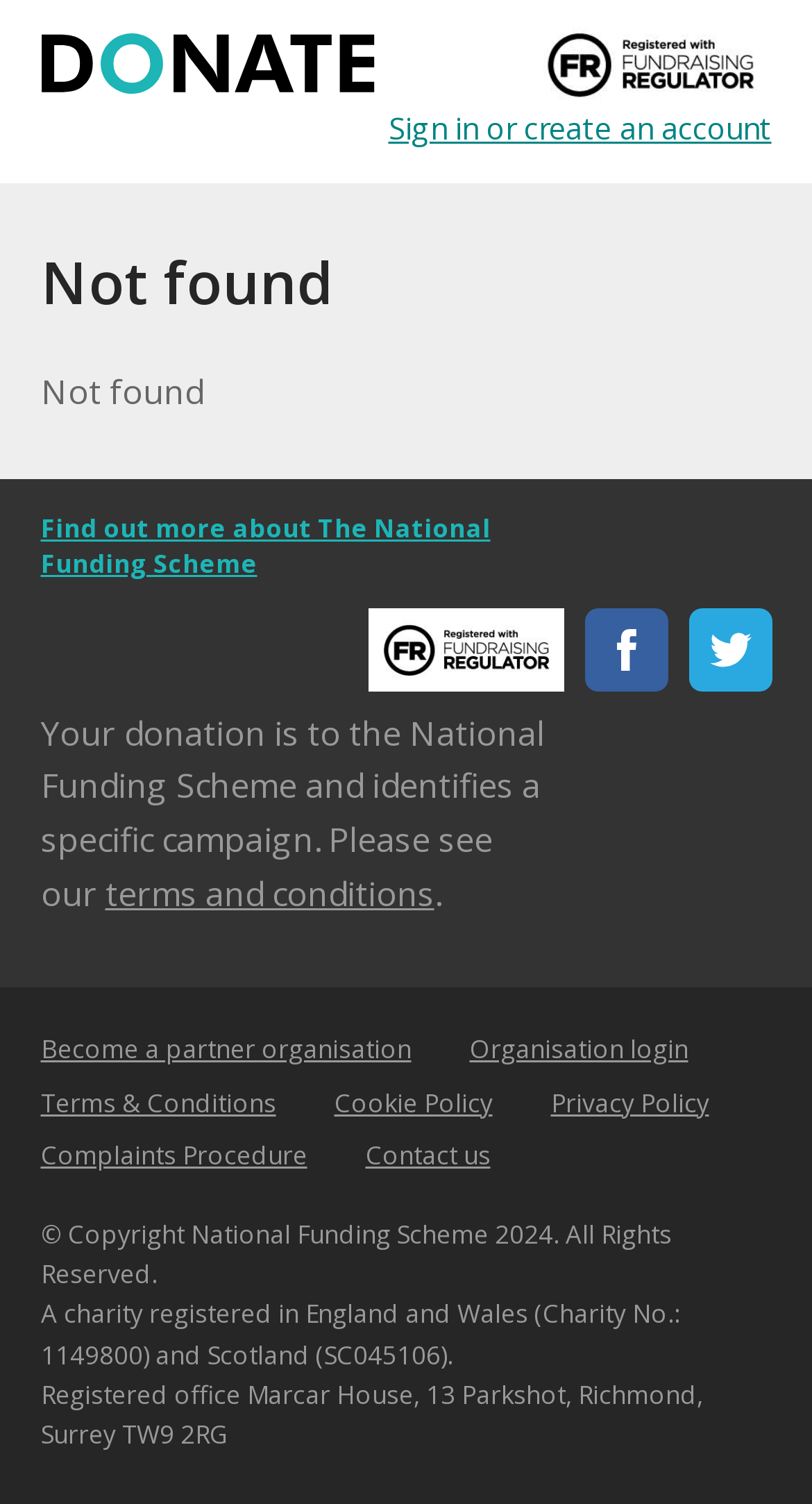Please find the bounding box coordinates of the element that you should click to achieve the following instruction: "Read terms and conditions". The coordinates should be presented as four float numbers between 0 and 1: [left, top, right, bottom].

[0.129, 0.578, 0.535, 0.609]